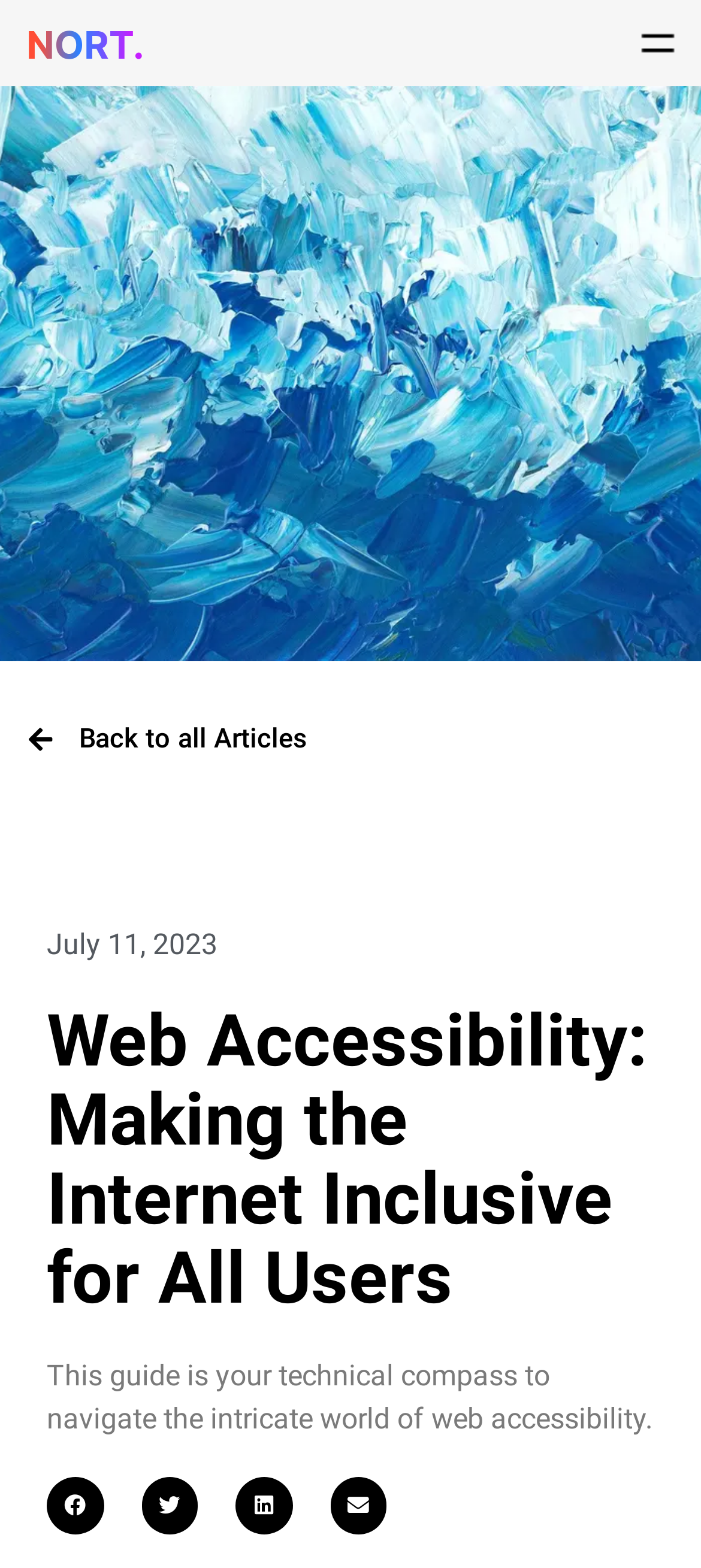How many links are there in the top section?
Analyze the screenshot and provide a detailed answer to the question.

I counted the number of links at the top section of the webpage, which are 'Nort Labs Logo', 'Menu icon', and 'Back to all Articles'.